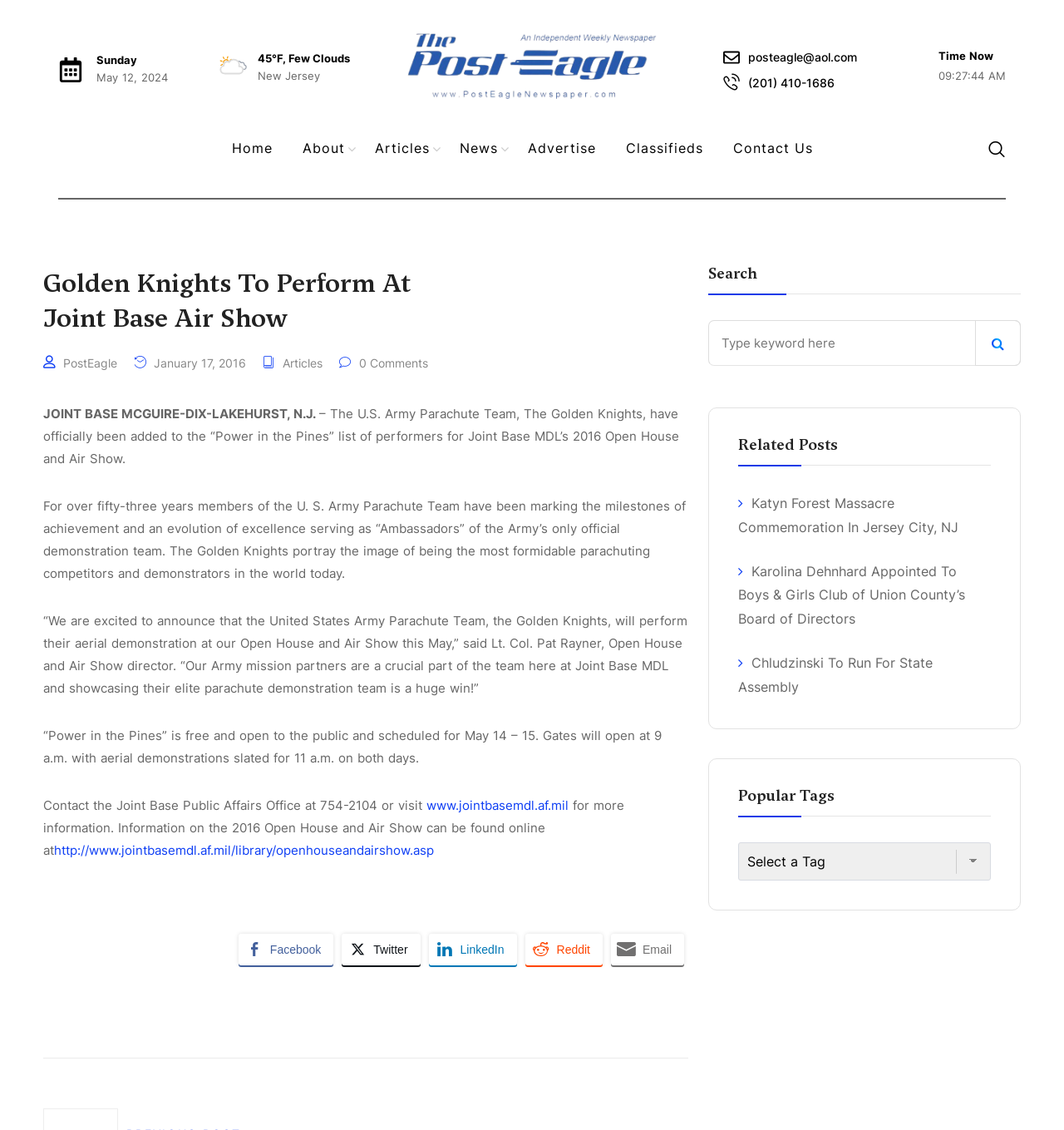Who is the director of the Open House and Air Show?
Please answer using one word or phrase, based on the screenshot.

Lt. Col. Pat Rayner